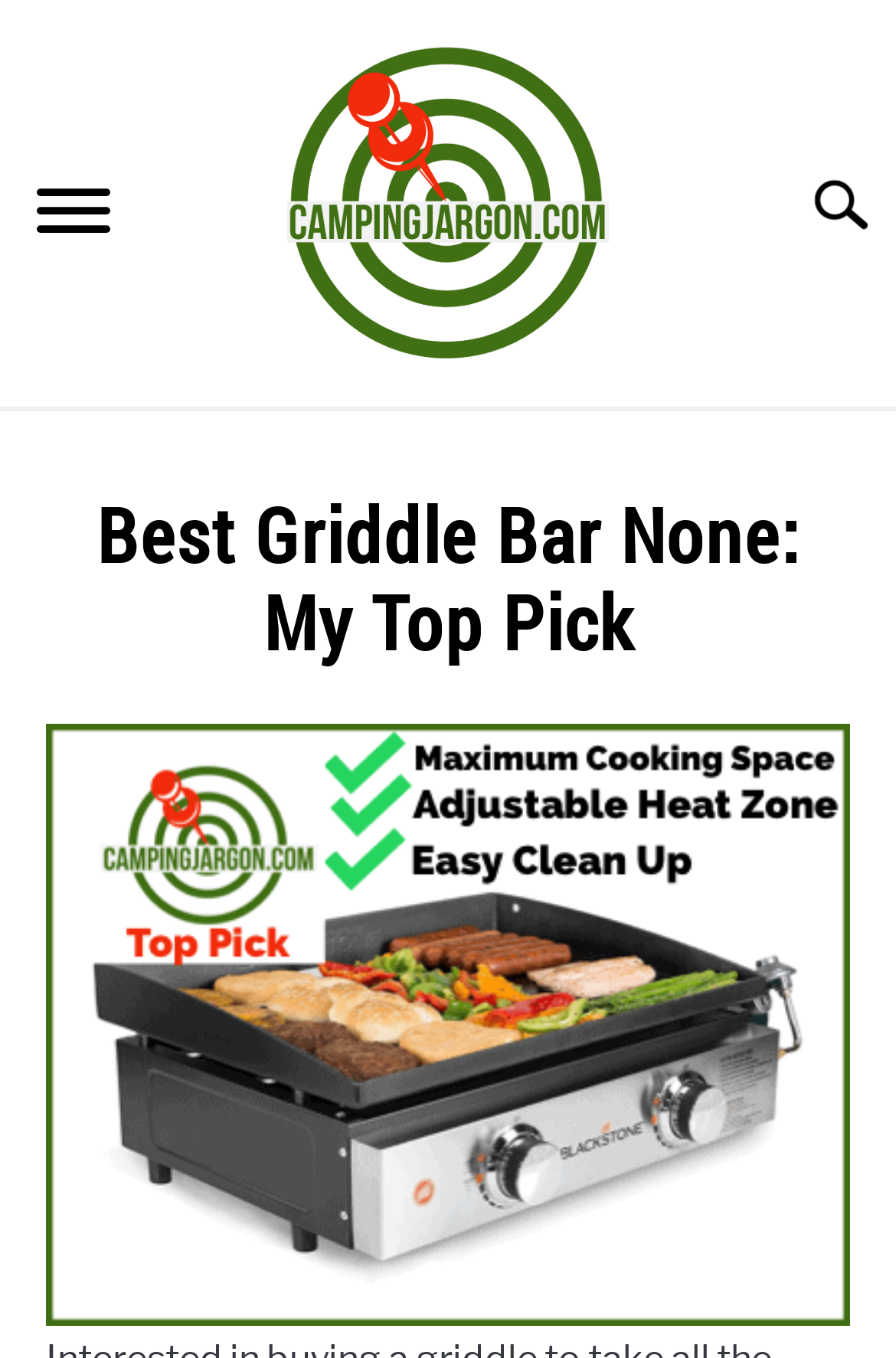How many navigation links are there?
Utilize the image to construct a detailed and well-explained answer.

I counted the number of links in the navigation menu, which are 'HOME', 'CAMPING ESSENTIALS', and 'CAMPING TIPS'.